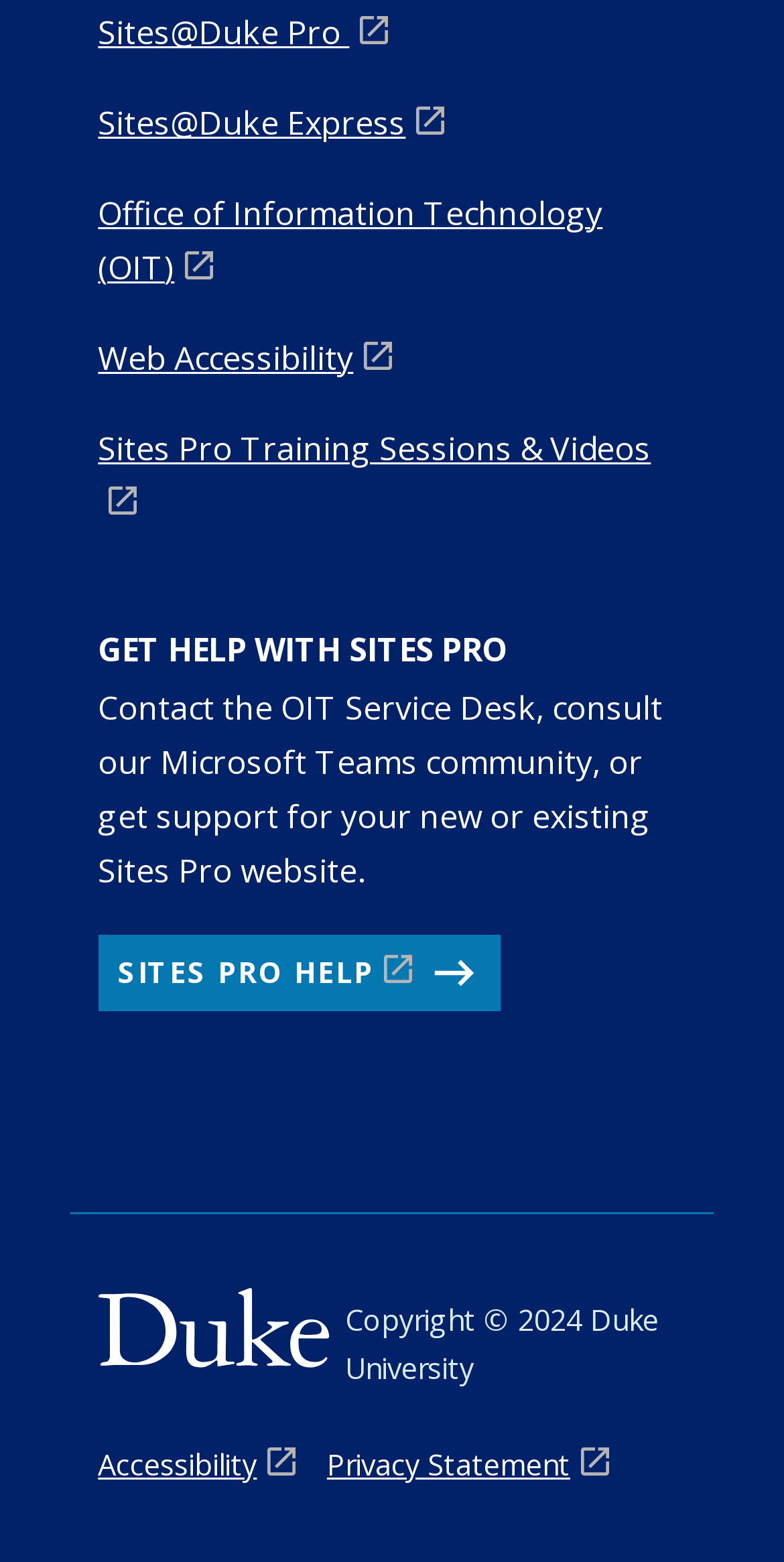Given the webpage screenshot and the description, determine the bounding box coordinates (top-left x, top-left y, bottom-right x, bottom-right y) that define the location of the UI element matching this description: Sites Pro Help

[0.125, 0.598, 0.638, 0.648]